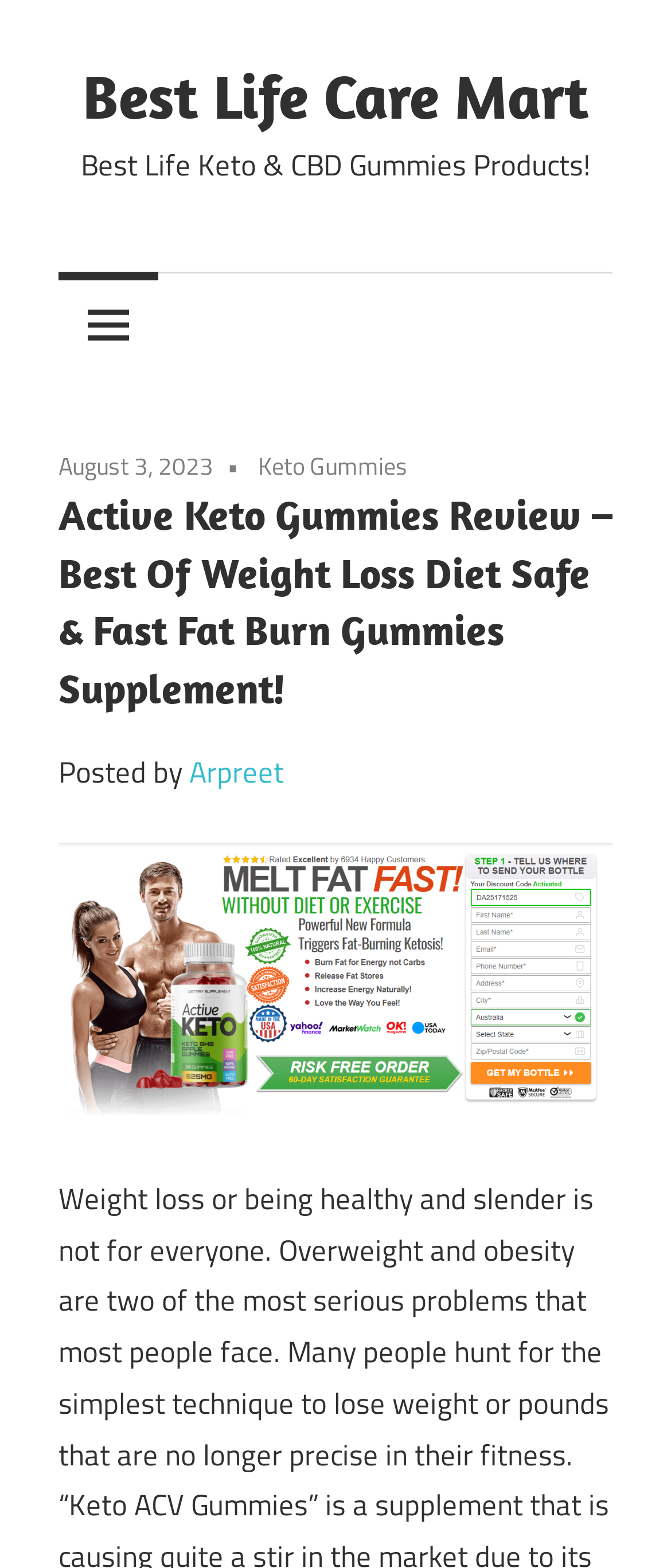Respond with a single word or phrase to the following question: What is the date of the review?

August 3, 2023